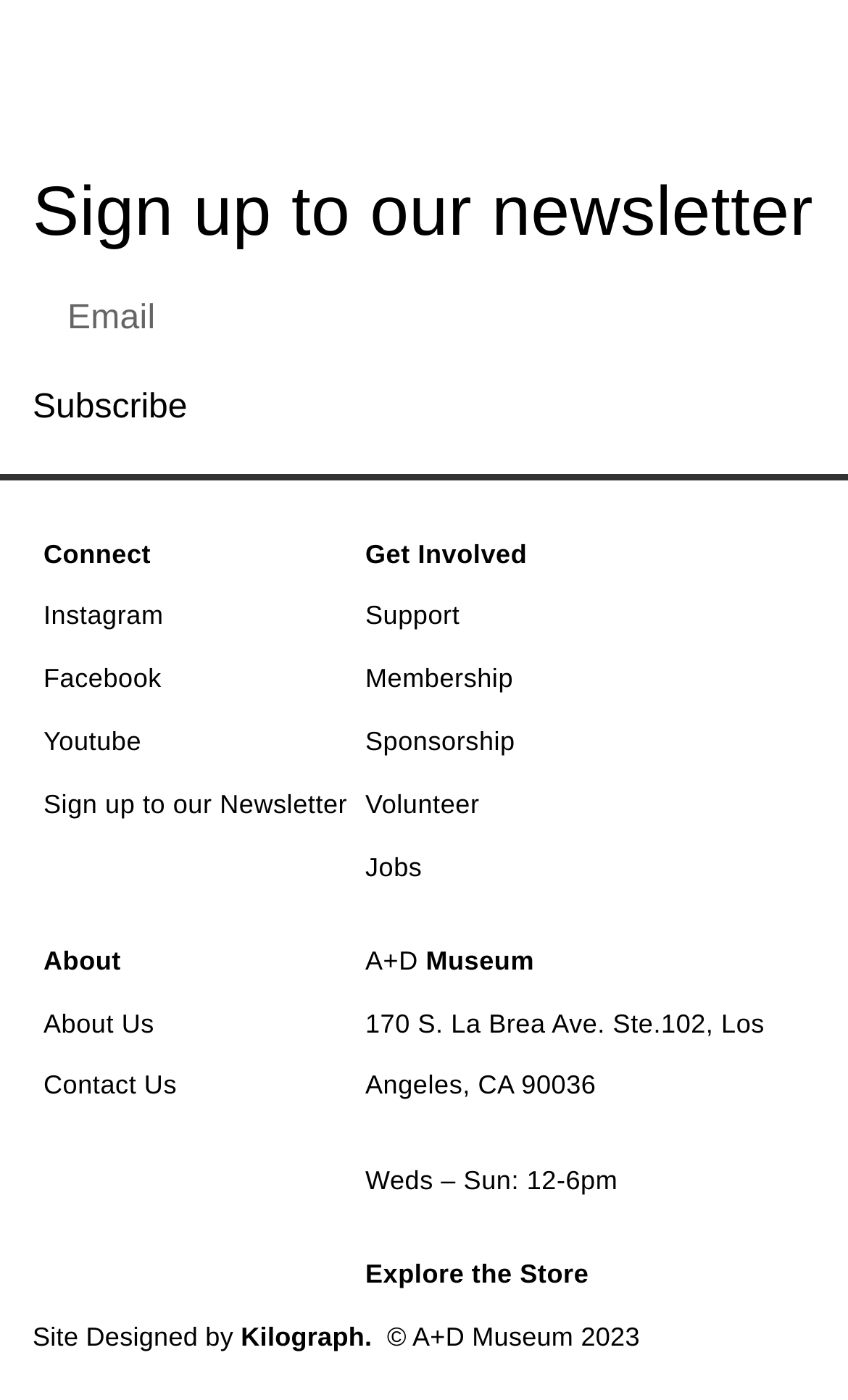Please provide a detailed answer to the question below based on the screenshot: 
What is the address of the museum?

The static text '170 S. La Brea Ave. Ste.102, Los Angeles, CA 90036' is present on the webpage, which is likely the physical address of the A+D Museum.